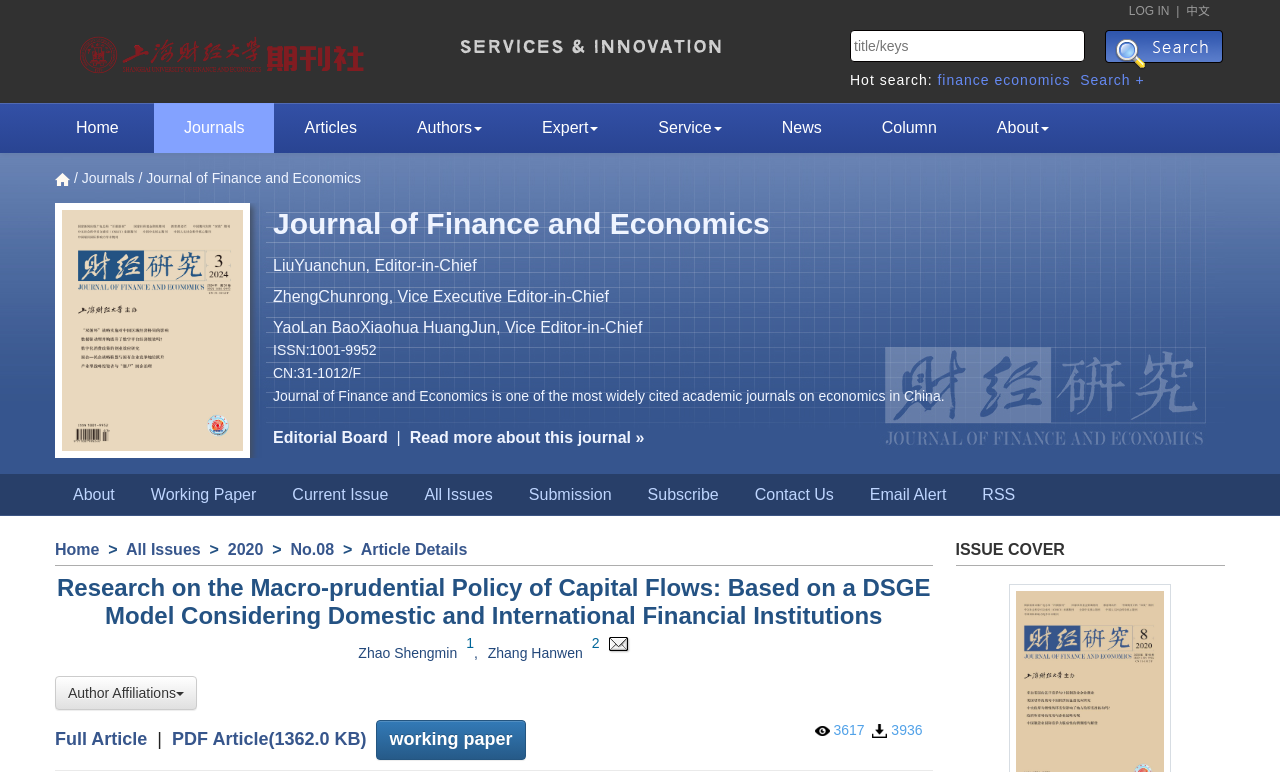Illustrate the webpage with a detailed description.

This webpage is a research journal article page from the Department of Academic Journals, SUFE. At the top, there is a navigation bar with links to "Welcome to [Department of Academic Journals, SUFE]", "LOG IN", and "中文". Below the navigation bar, there is a search bar with a "Search" button and a hot search section with links to "finance" and "economics".

On the left side, there is a menu with links to "Home", "Journals", "Articles", "Authors", "Expert", "Service", "News", "Column", and "About". Below the menu, there is a section with links to "Editorial Board" and "Read more about this journal »".

The main content of the page is an article titled "Research on the Macro-prudential Policy of Capital Flows: Based on a DSGE Model Considering Domestic and International Financial Institutions". The article has a title, author information, and an abstract. The author information includes the names of the authors, Zhao Shengmin and Zhang Hanwen, with Zhang Hanwen marked as the correspondence author. There are also links to "Full Article" and "PDF Article(1362.0 KB)".

On the right side, there is a section with links to "About", "Working Paper", "Current Issue", "All Issues", "Submission", "Subscribe", "Contact Us", and "Email Alert". Below this section, there is a link to "Home" and a navigation section with links to "All Issues" and "Article Details".

At the bottom of the page, there is a section with information about the journal, including the editor-in-chief, vice executive editor-in-chief, and vice editor-in-chief. There is also a section with links to "View" and "Download" and a display of the number of views and downloads. Finally, there is a section with the issue cover.